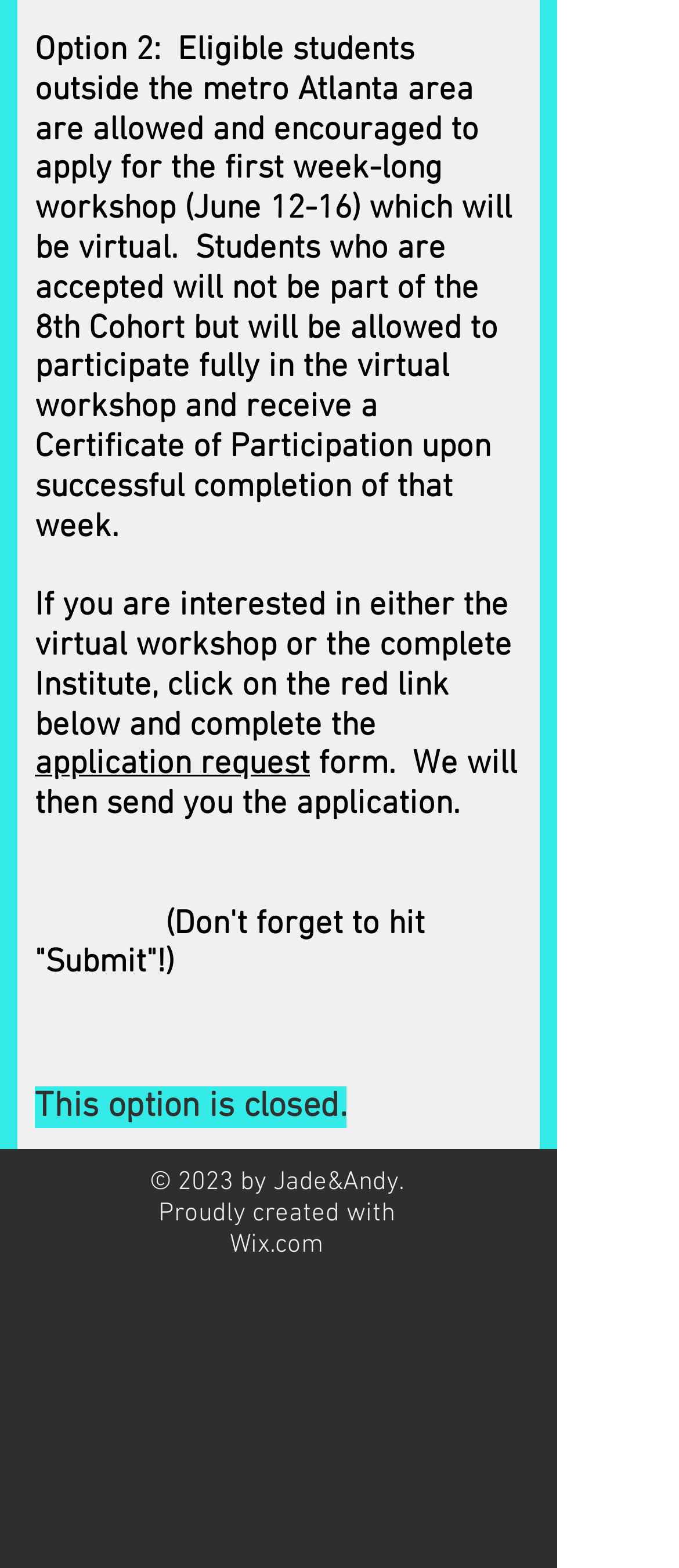Give a short answer using one word or phrase for the question:
What will students receive upon successful completion of the virtual workshop?

Certificate of Participation